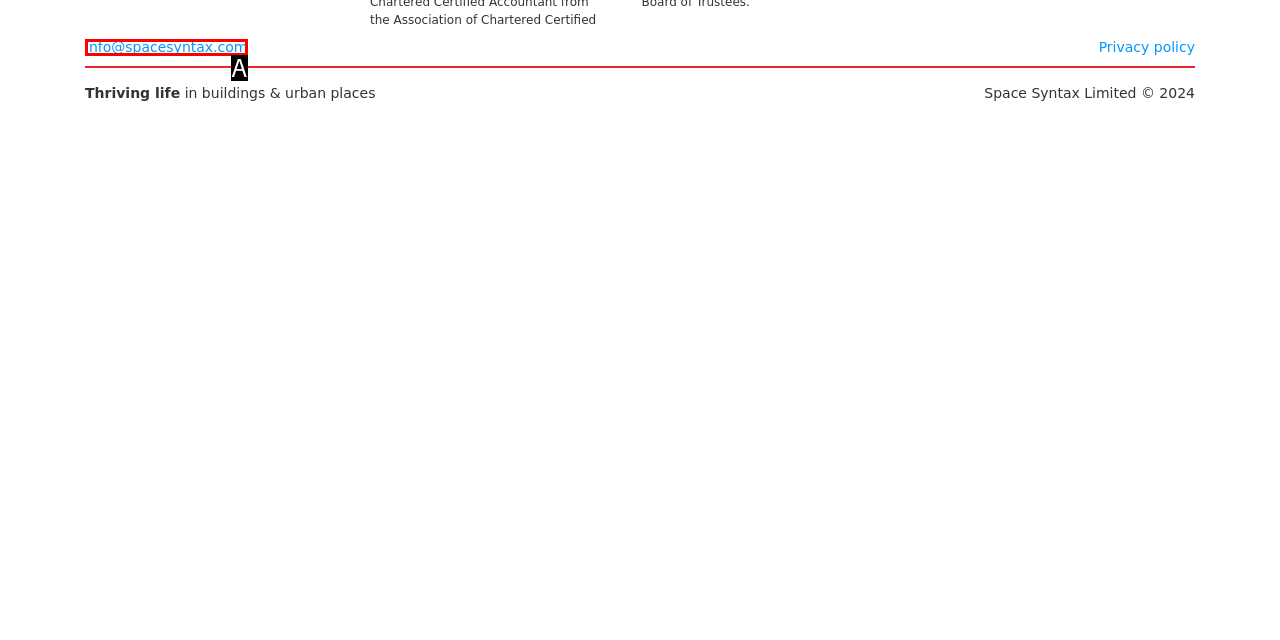From the given options, choose the HTML element that aligns with the description: Career & Success. Respond with the letter of the selected element.

None